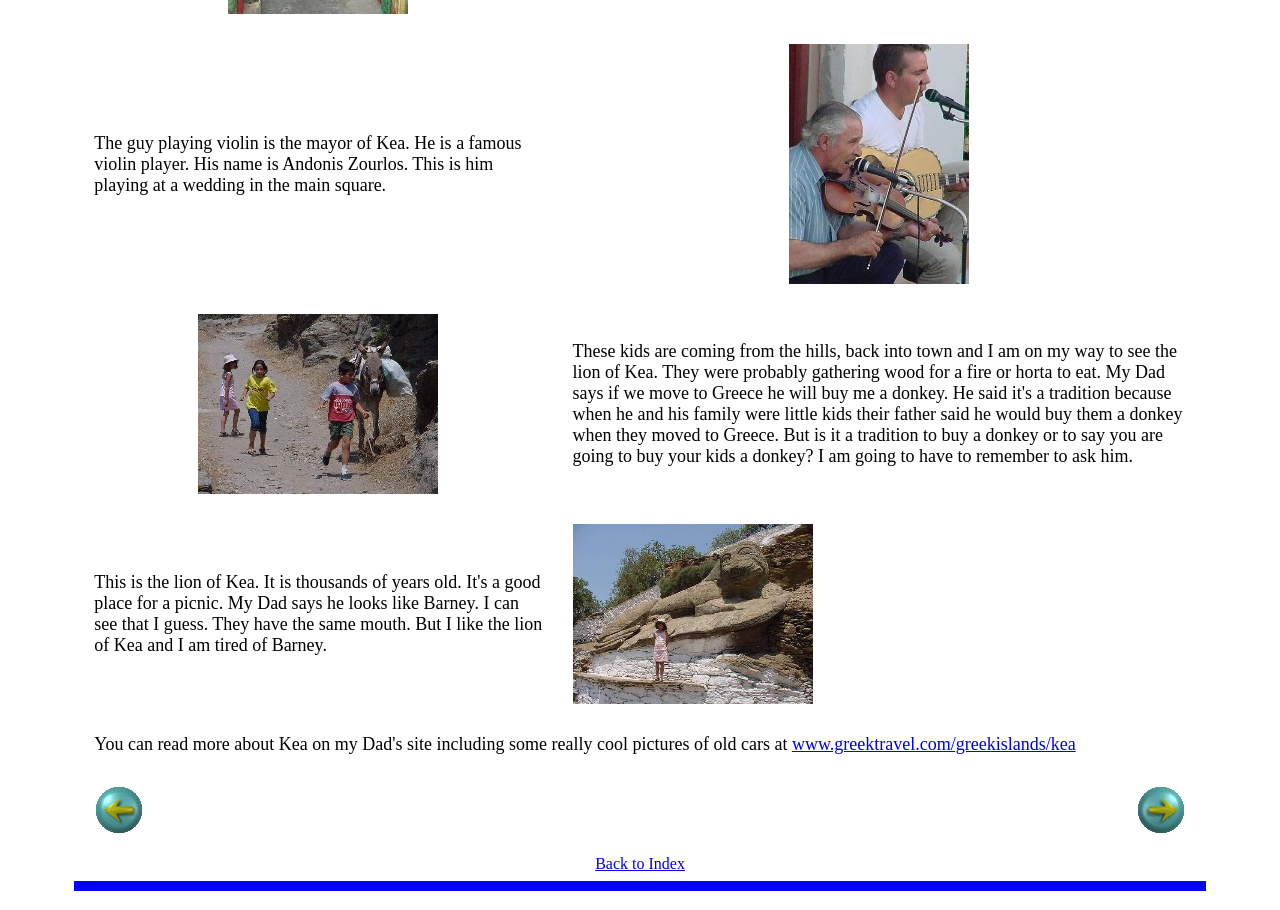Please provide a comprehensive response to the question based on the details in the image: What is the occupation of the guy playing violin?

The occupation of the guy playing violin is a famous violin player, as mentioned in the text 'The guy playing violin is the mayor of Kea. He is a famous violin player. His name is Andonis Zourlos.'